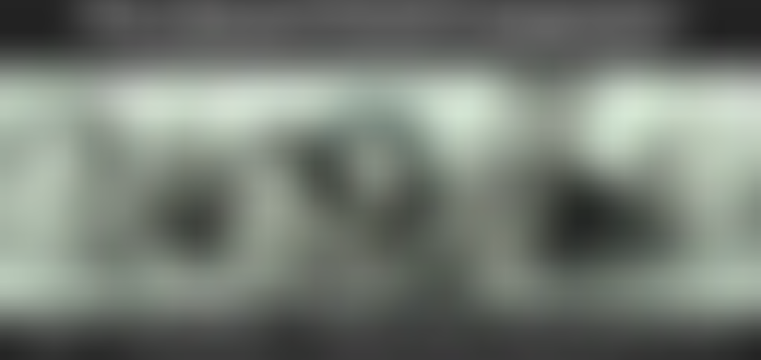What is the title of the English burlesque song featured in the performance?
Look at the image and answer the question using a single word or phrase.

Botany Bay